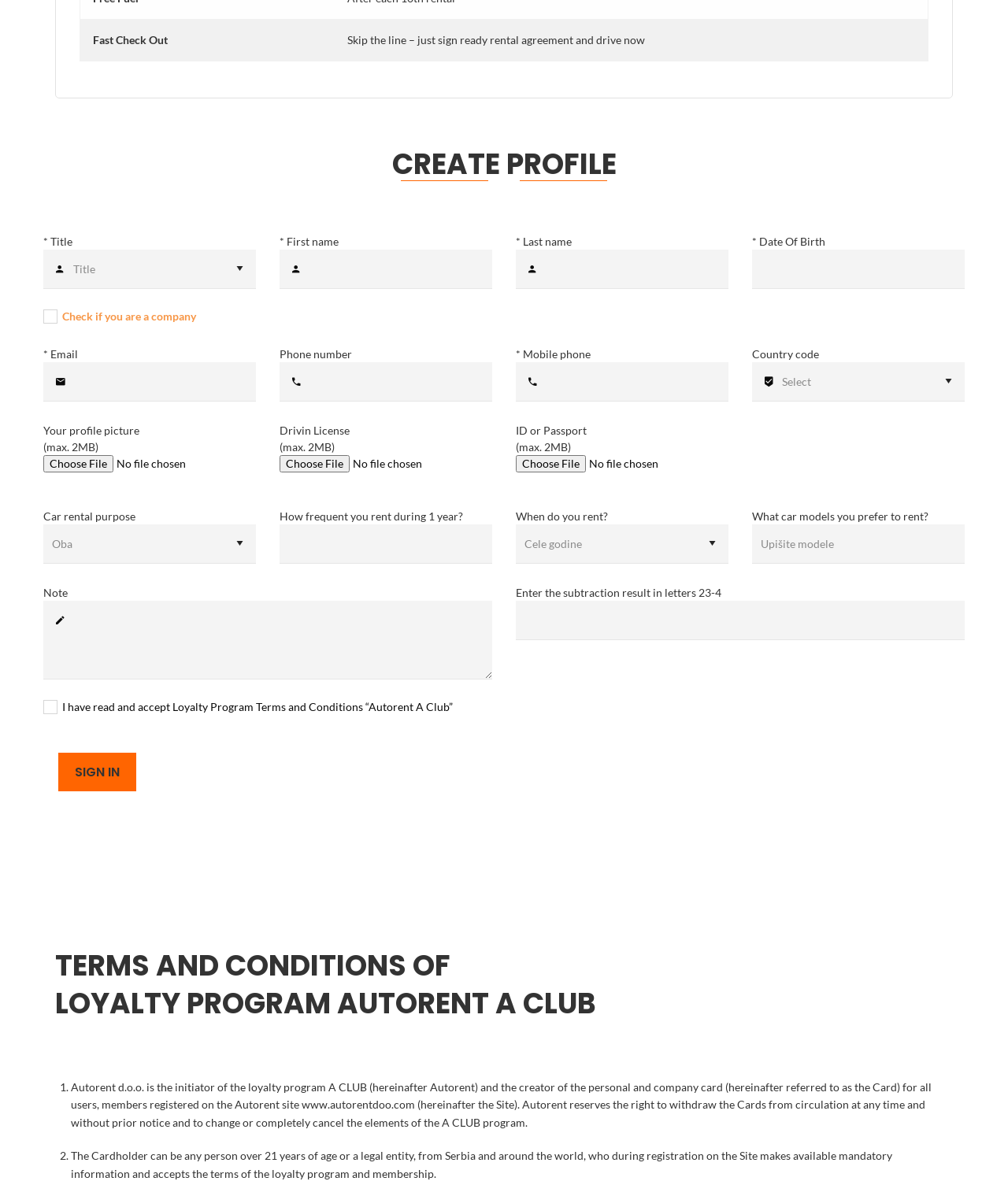Based on the image, please elaborate on the answer to the following question:
What is the minimum age requirement to be a Cardholder?

According to the terms and conditions of the loyalty program, the Cardholder can be any person over 21 years of age, indicating that 21 is the minimum age requirement.